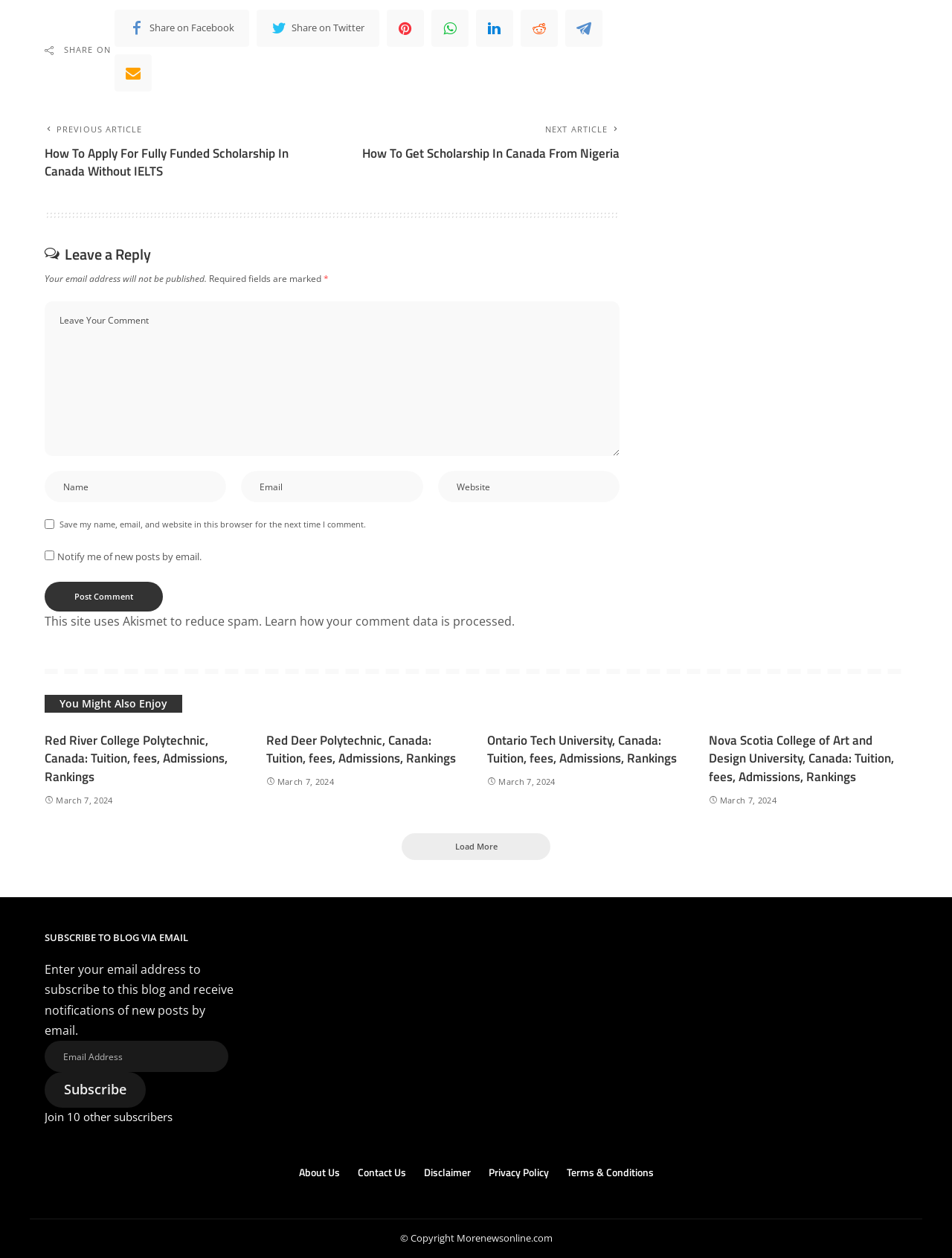Specify the bounding box coordinates of the area to click in order to follow the given instruction: "Leave a reply."

[0.047, 0.194, 0.159, 0.209]